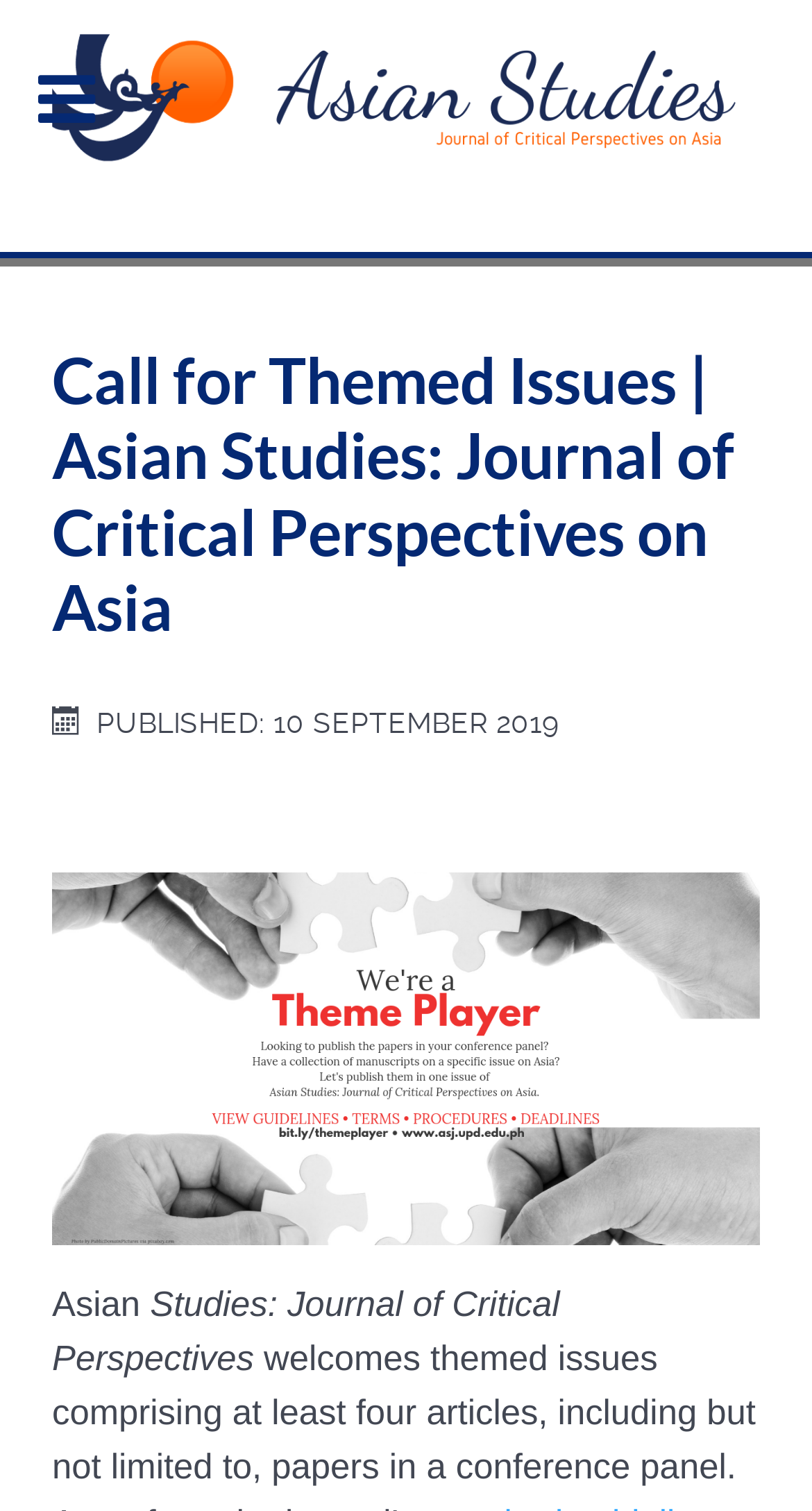Provide your answer in a single word or phrase: 
What is the publication date of the call?

10 SEPTEMBER 2019